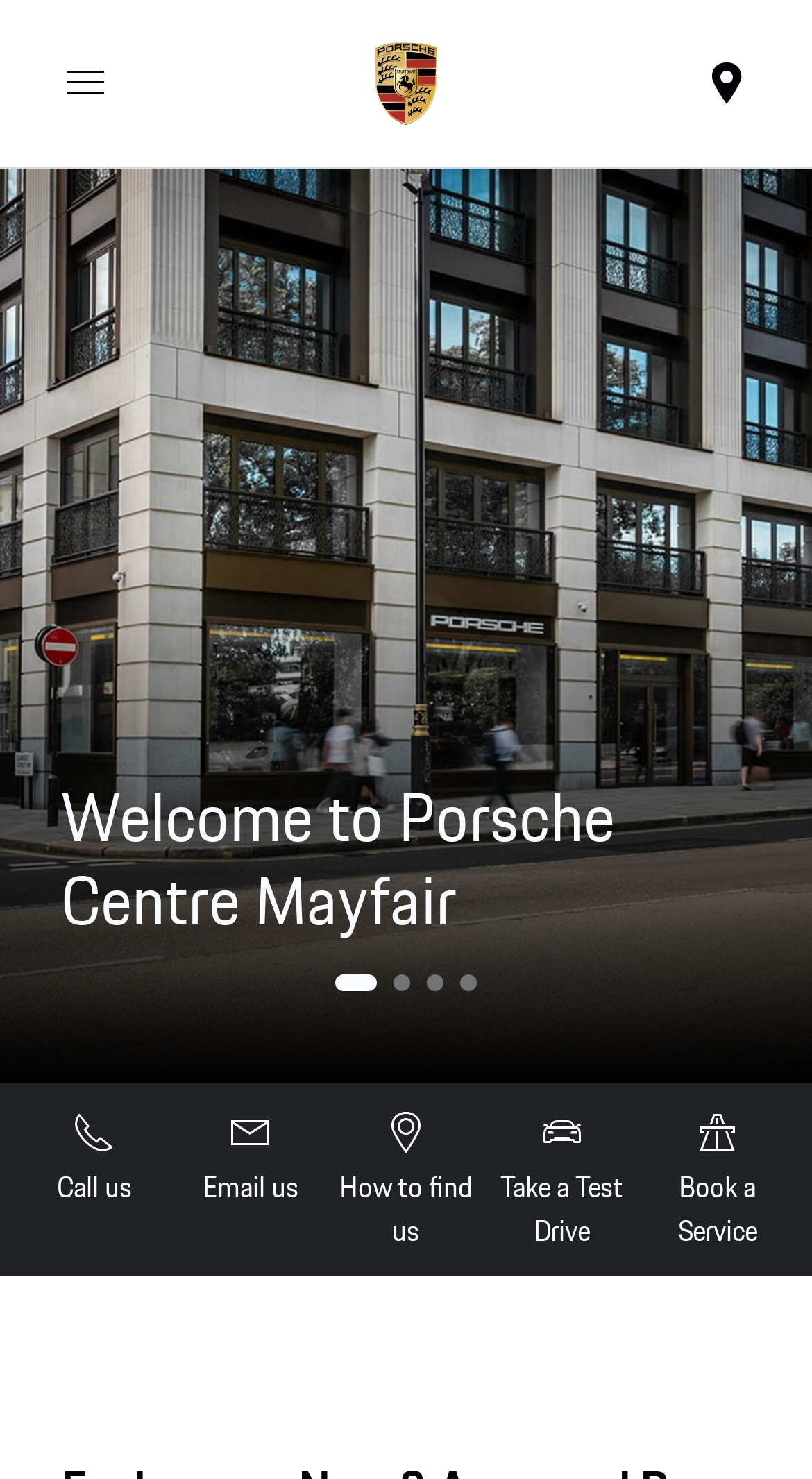Provide an in-depth caption for the webpage.

The webpage is the official Porsche Centre in Mayfair, showcasing the full range of Porsche models. At the top left, there is a navigation menu button labeled "Menu". Next to it, on the top center, is the Porsche logo, which is also a link to the Porsche website. On the top right, there is a button labeled "Dealer Information".

Below the top navigation bar, there is a large section that takes up most of the page, divided into four parts. The first part has a heading "Choose Boldly" and features an image of the latest Porsche models. Below the heading, there is a brief description of the new Panamera model.

At the bottom of the page, there are five links: "Call us", "Email us", "How to find us", "Take a Test Drive", and "Book a Service", which are evenly spaced across the page.